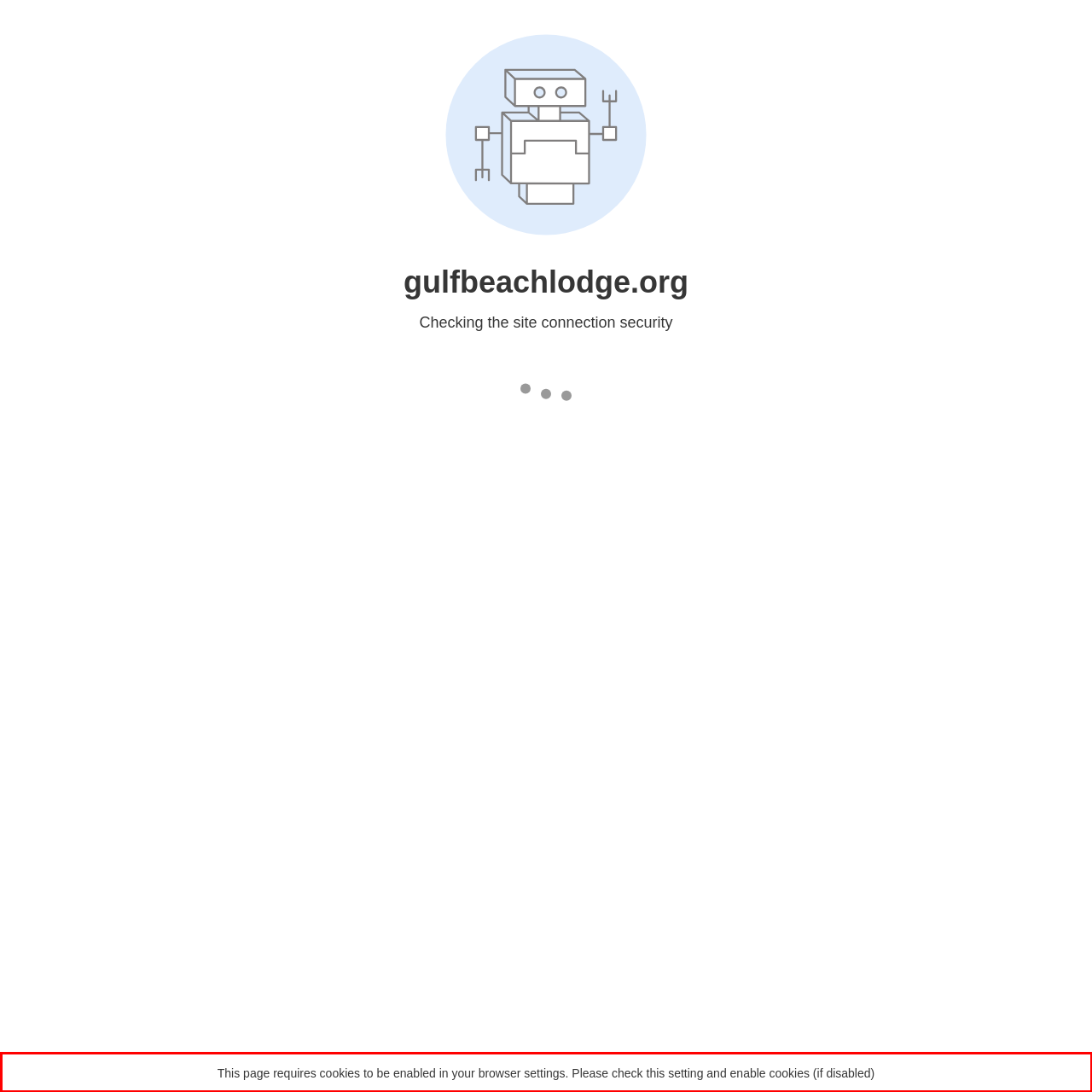Your task is to recognize and extract the text content from the UI element enclosed in the red bounding box on the webpage screenshot.

This page requires cookies to be enabled in your browser settings. Please check this setting and enable cookies (if disabled)